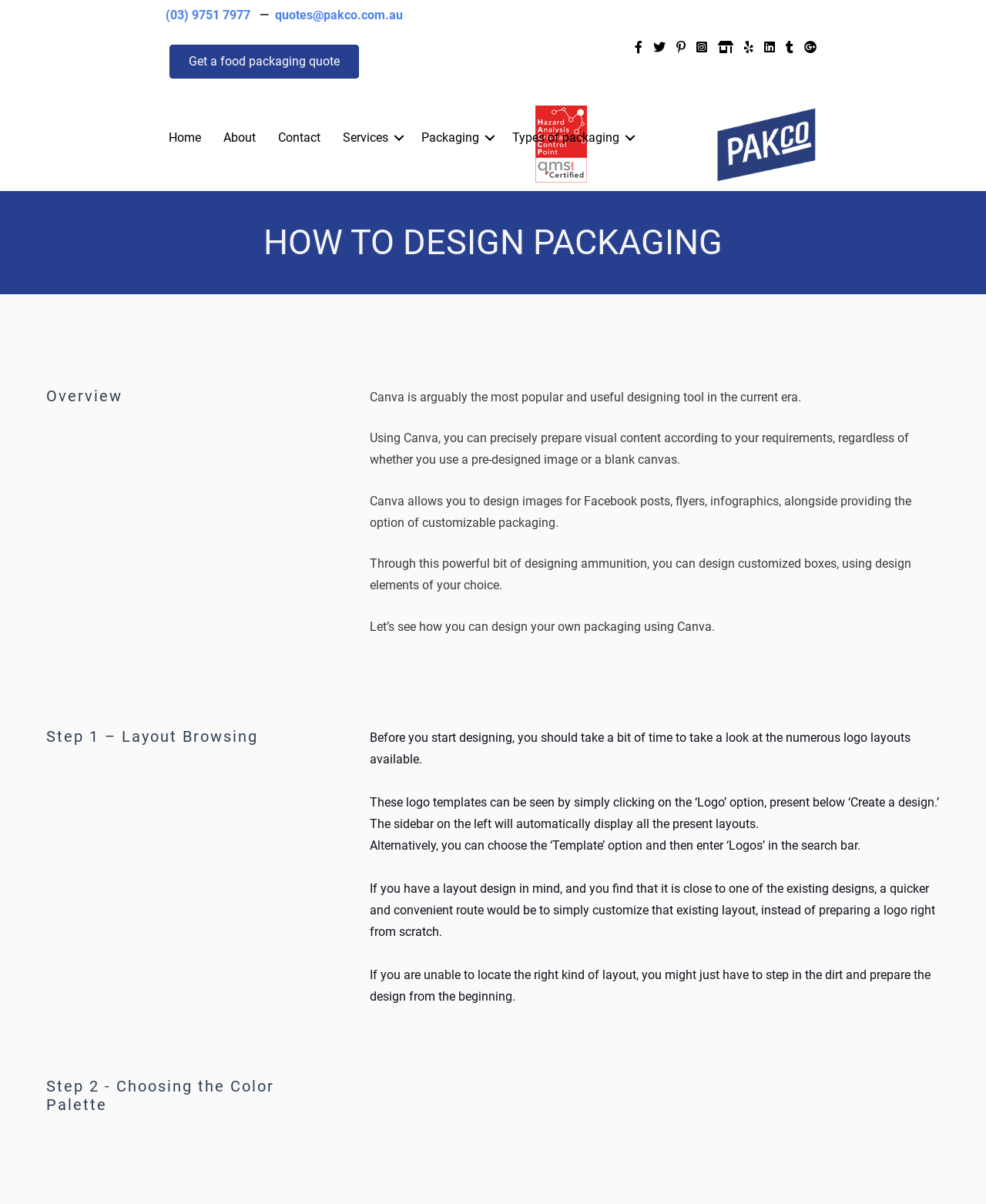Refer to the image and provide a thorough answer to this question:
What is the phone number to contact PakCo?

The phone number to contact PakCo can be found at the top of the webpage, next to the email address. It is (03) 9751 7977.